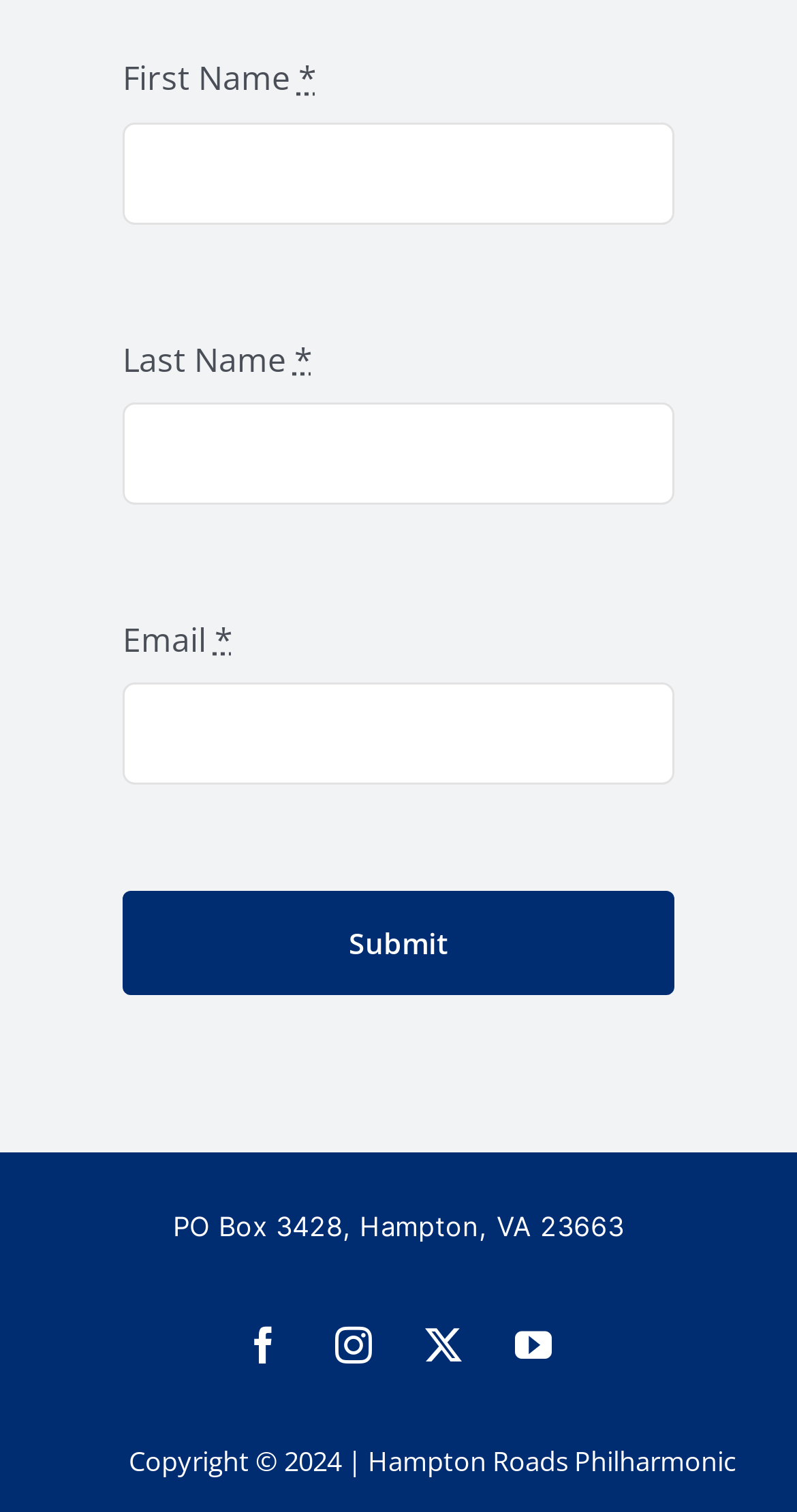Identify the bounding box coordinates of the section that should be clicked to achieve the task described: "Click submit".

[0.154, 0.59, 0.846, 0.659]